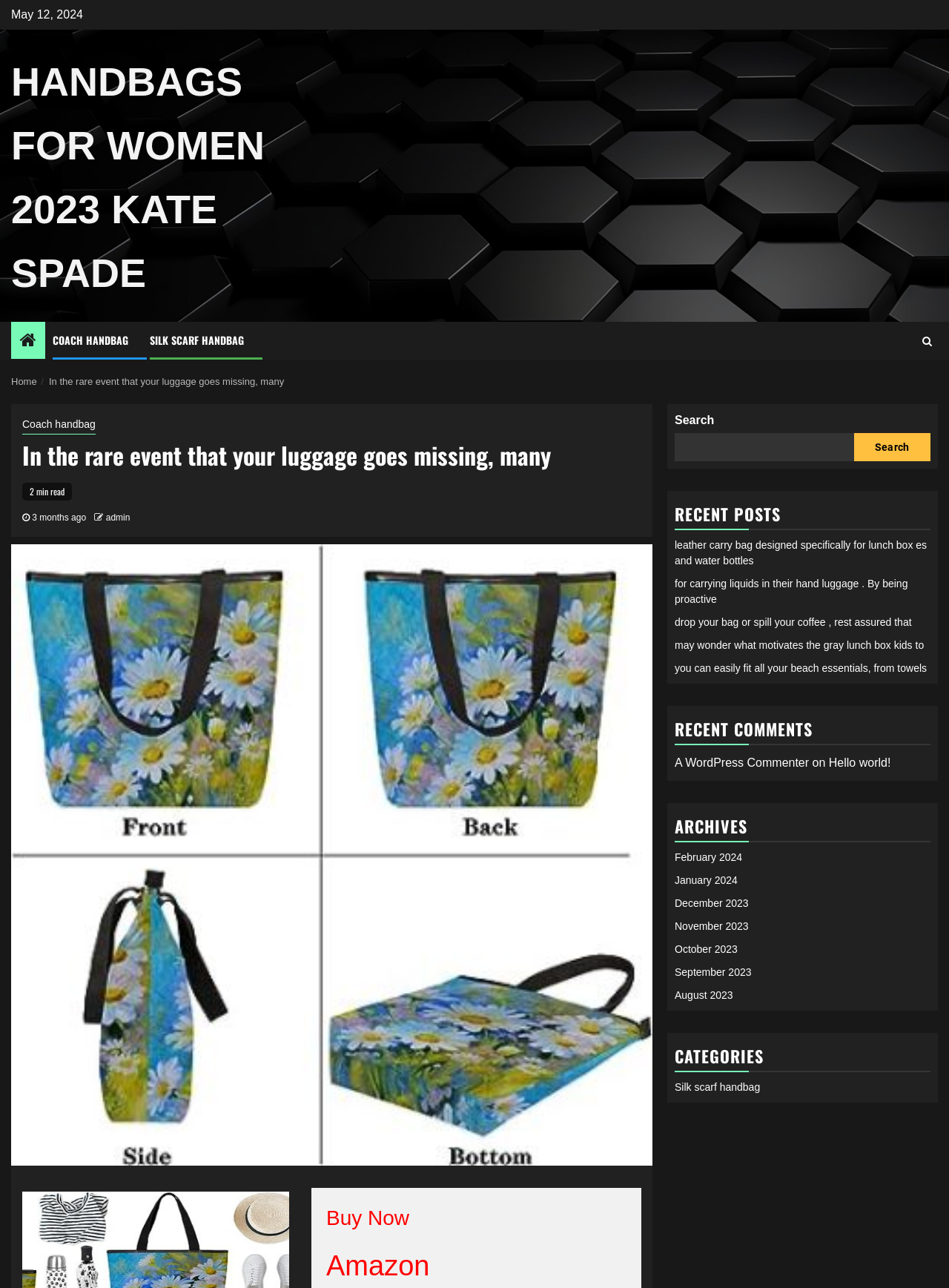Could you indicate the bounding box coordinates of the region to click in order to complete this instruction: "Search for something".

[0.711, 0.336, 0.9, 0.358]